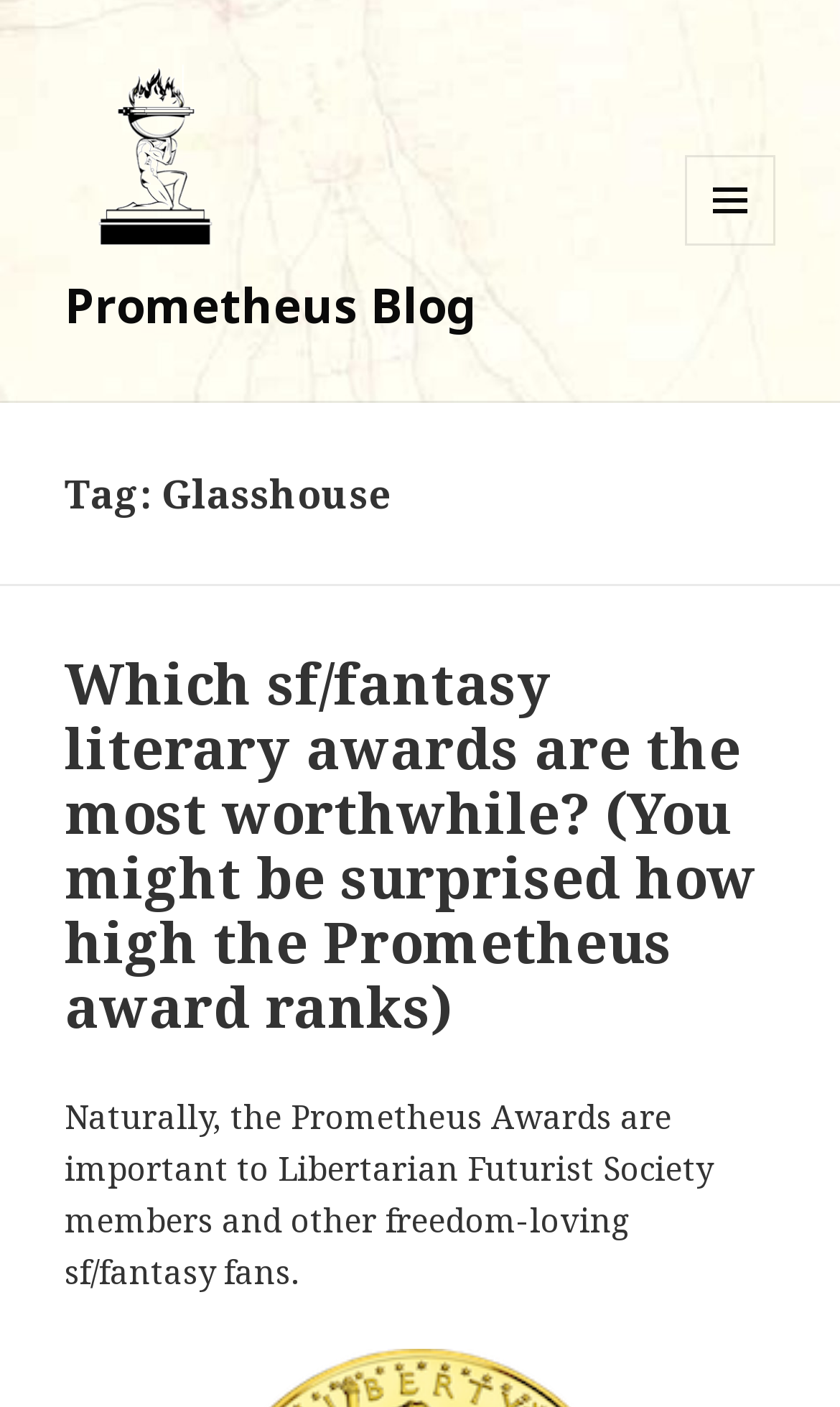Provide a thorough summary of the webpage.

The webpage is titled "Glasshouse – Prometheus Blog" and features a prominent image of the Prometheus Blog logo at the top left corner. Below the logo, there are two links with the same text "Prometheus Blog", one above the other. 

To the top right, there is a button labeled "MENU AND WIDGETS" which, when expanded, controls a secondary menu. 

Below the top section, there is a header section that spans the entire width of the page. Within this section, there is a heading that reads "Tag: Glasshouse" on the left side. 

Further down, there is another header section that also spans the entire width of the page. This section contains a heading that reads "Which sf/fantasy literary awards are the most worthwhile? (You might be surprised how high the Prometheus award ranks)". Below this heading, there is a link with the same text as the heading. 

Finally, there is a paragraph of text that reads "Naturally, the Prometheus Awards are important to Libertarian Futurist Society members and other freedom-loving sf/fantasy fans." This text is located below the link and is positioned near the bottom of the page.